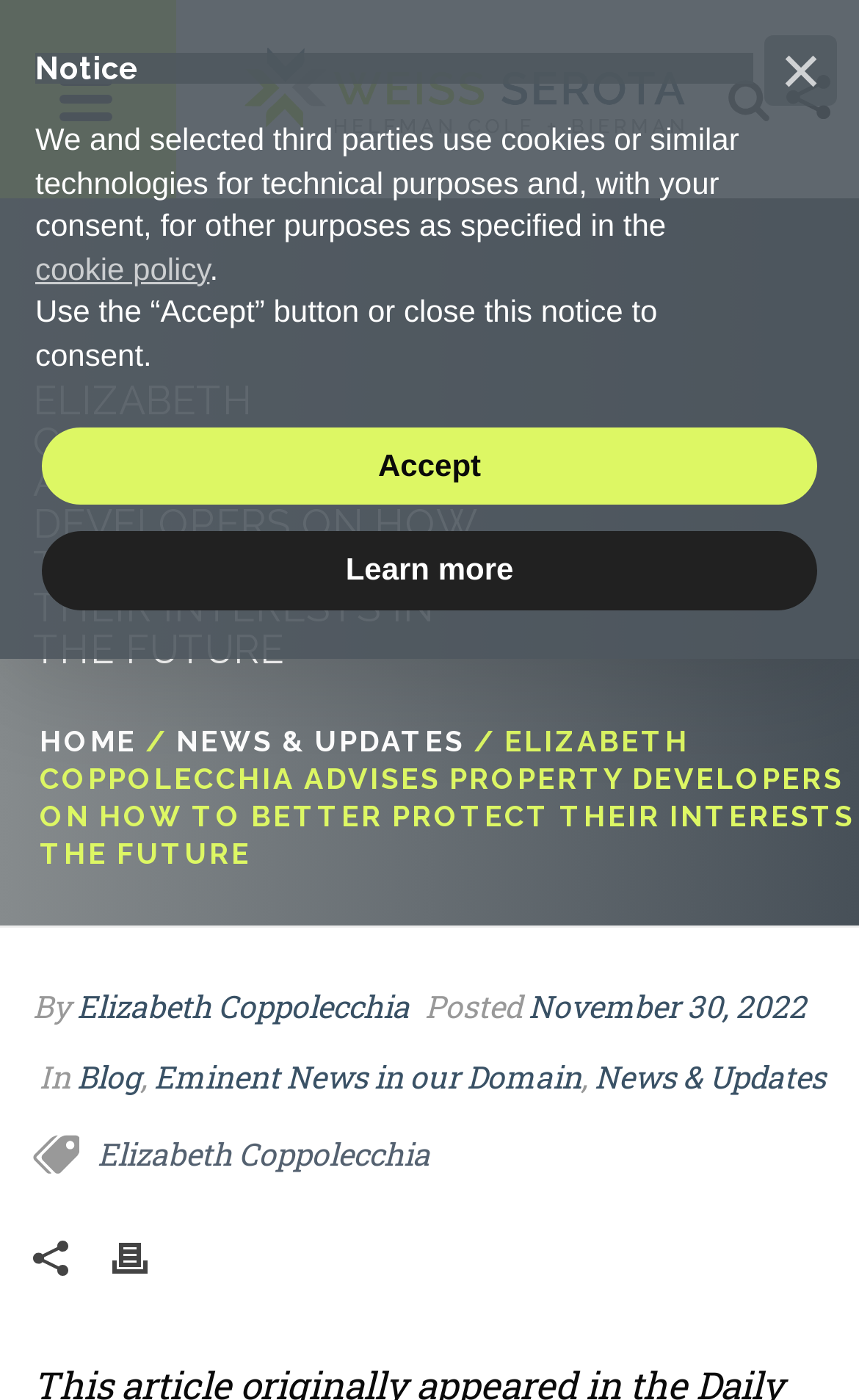Please find the top heading of the webpage and generate its text.

ELIZABETH COPPOLECCHIA ADVISES PROPERTY DEVELOPERS ON HOW TO BETTER PROTECT THEIR INTERESTS IN THE FUTURE